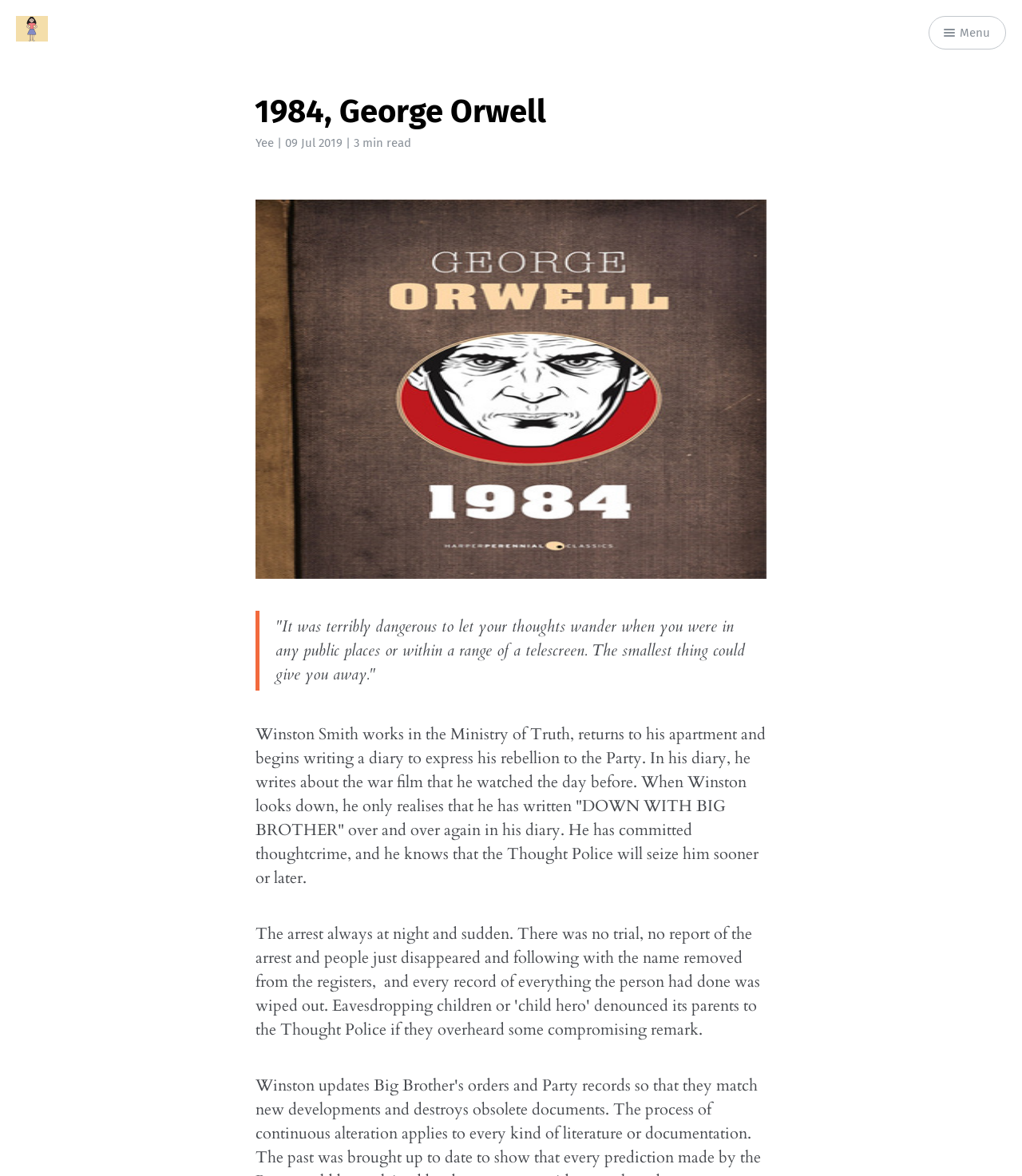Summarize the contents and layout of the webpage in detail.

The webpage is a book review of "1984" by George Orwell. At the top left, there is a blog logo, and at the top right, there is a menu icon. Below the logo, the title "1984, George Orwell" is prominently displayed. The author's name, "Yee", is situated to the right of the title, followed by the date "09 Jul 2019" and a reading time of "3 min read".

Below the title section, there is a large image of the book cover, taking up most of the width. Underneath the image, a quote from the book is displayed in a blockquote format, with the text "It was terribly dangerous to let your thoughts wander when you were in any public places or within a range of a telescreen. The smallest thing could give you away." 

Following the quote, there is a passage of text that summarizes the book's plot, describing Winston Smith's rebellion against the Party and his writing in his diary. The text is divided into two paragraphs, with the first paragraph describing Winston's actions and the second paragraph detailing his thoughts and fears.